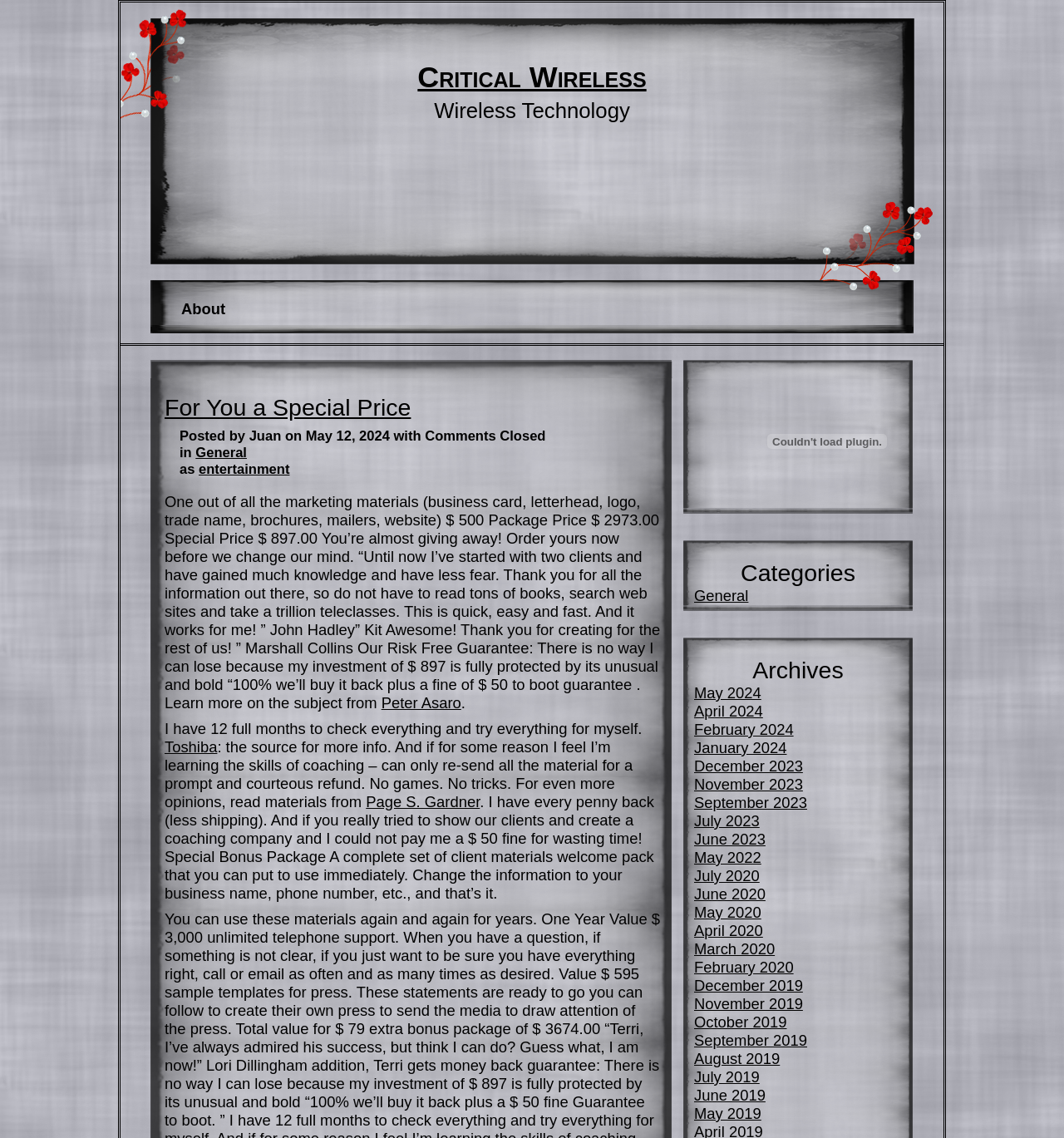Who is the author of the post 'For You a Special Price'?
Answer the question based on the image using a single word or a brief phrase.

Juan